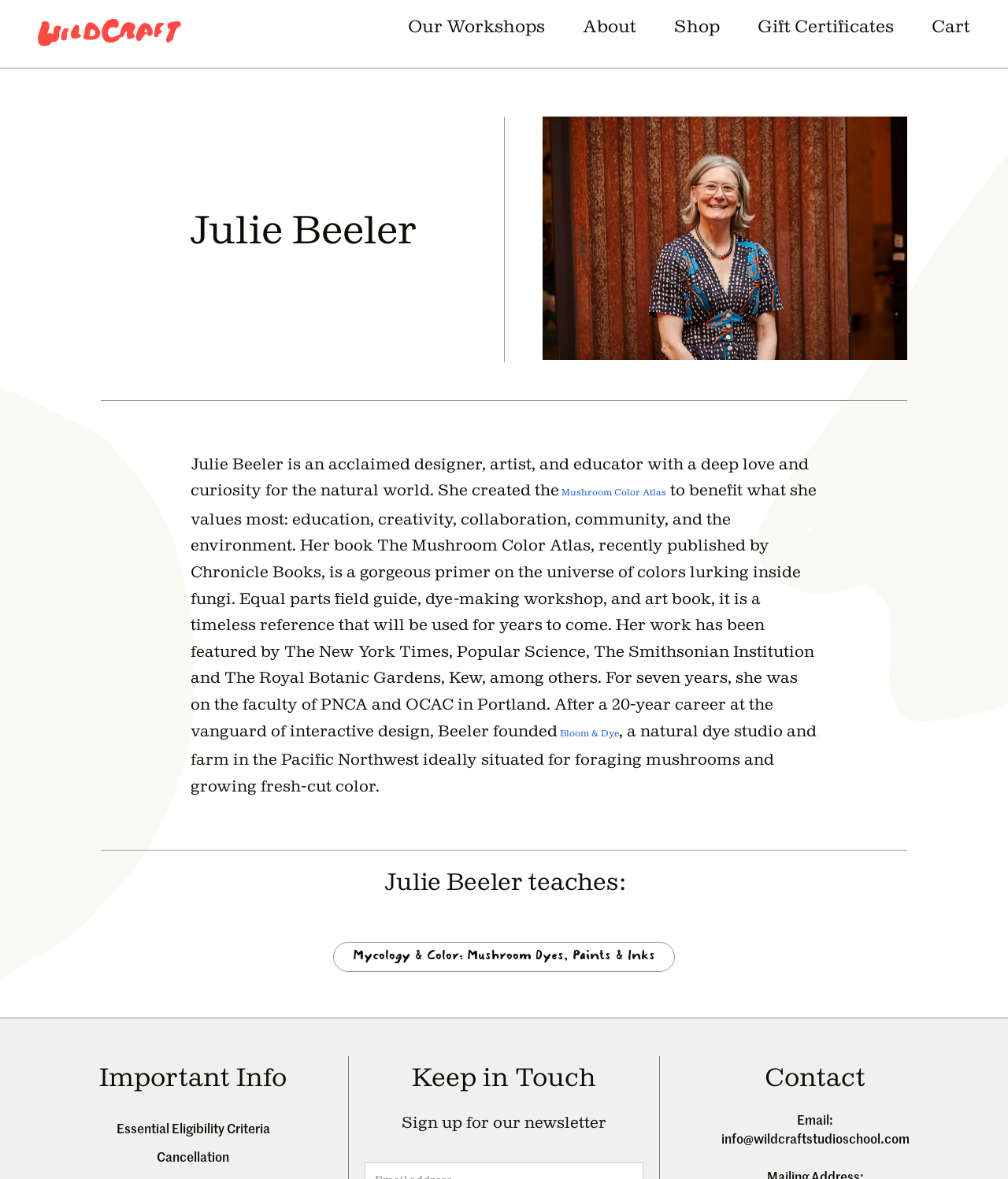What is the name of Julie Beeler's natural dye studio and farm?
Craft a detailed and extensive response to the question.

According to the webpage, Julie Beeler founded 'Bloom & Dye', a natural dye studio and farm in the Pacific Northwest. This information is obtained from the text description of Julie Beeler's studio and farm on the webpage.